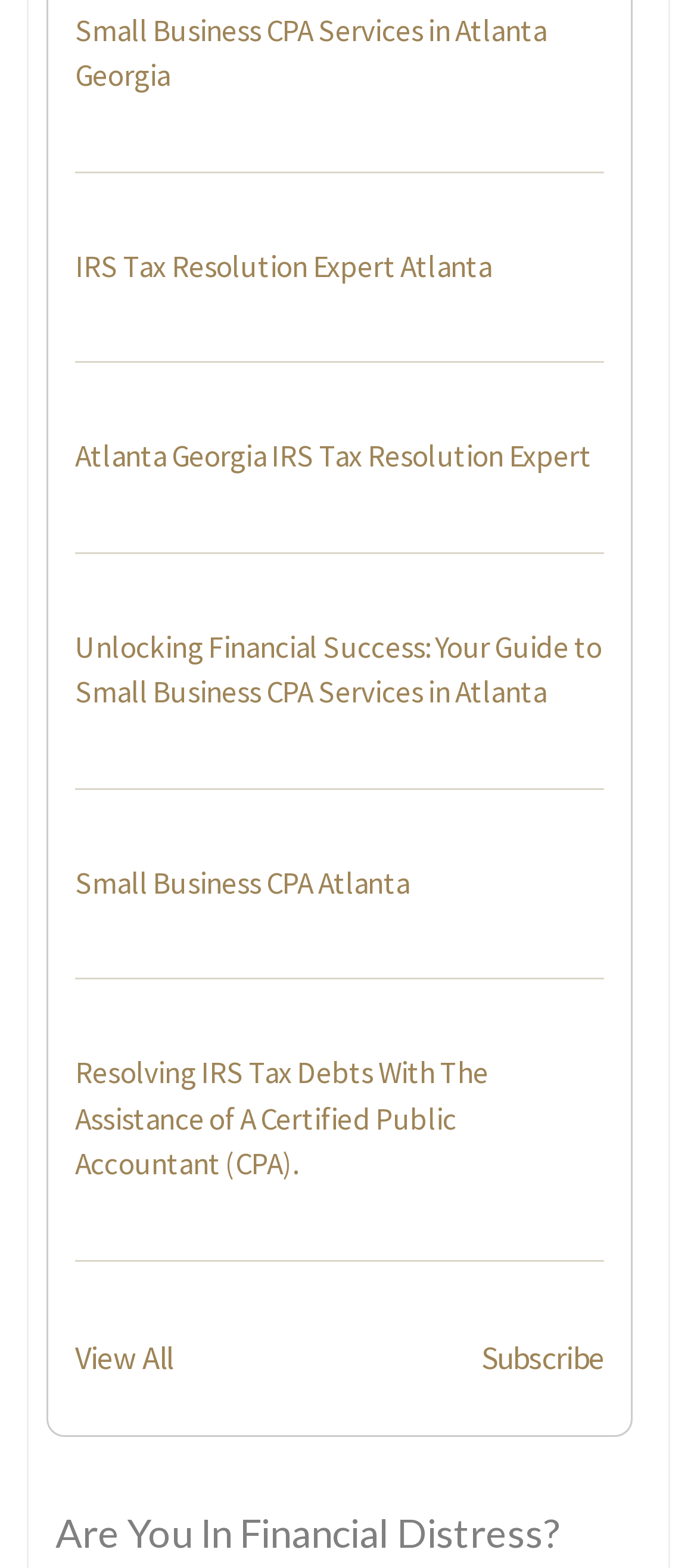What is the orientation of the separators?
Examine the image and give a concise answer in one word or a short phrase.

Horizontal